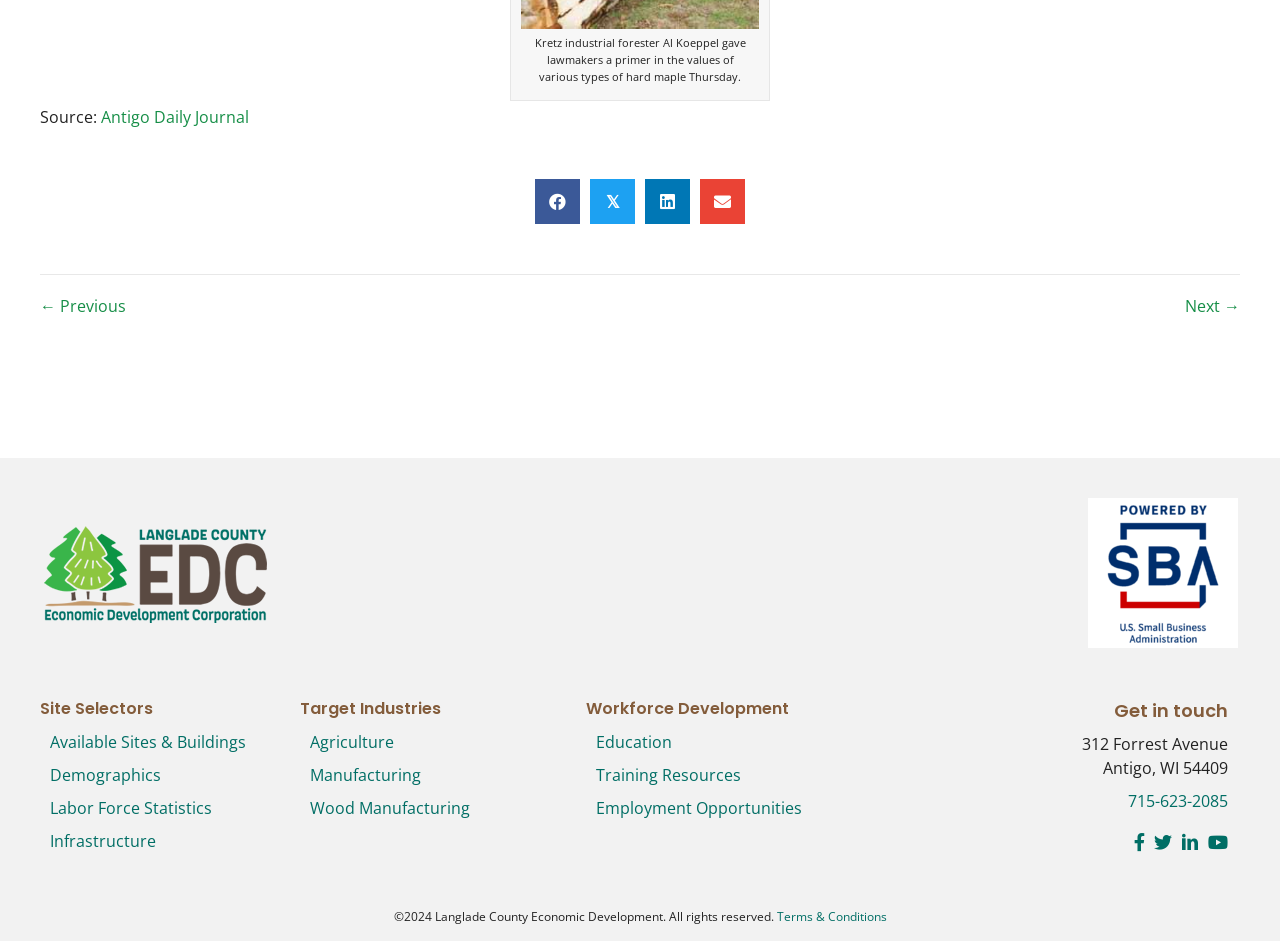Locate the bounding box coordinates of the clickable region necessary to complete the following instruction: "Share on Facebook". Provide the coordinates in the format of four float numbers between 0 and 1, i.e., [left, top, right, bottom].

[0.418, 0.19, 0.453, 0.238]